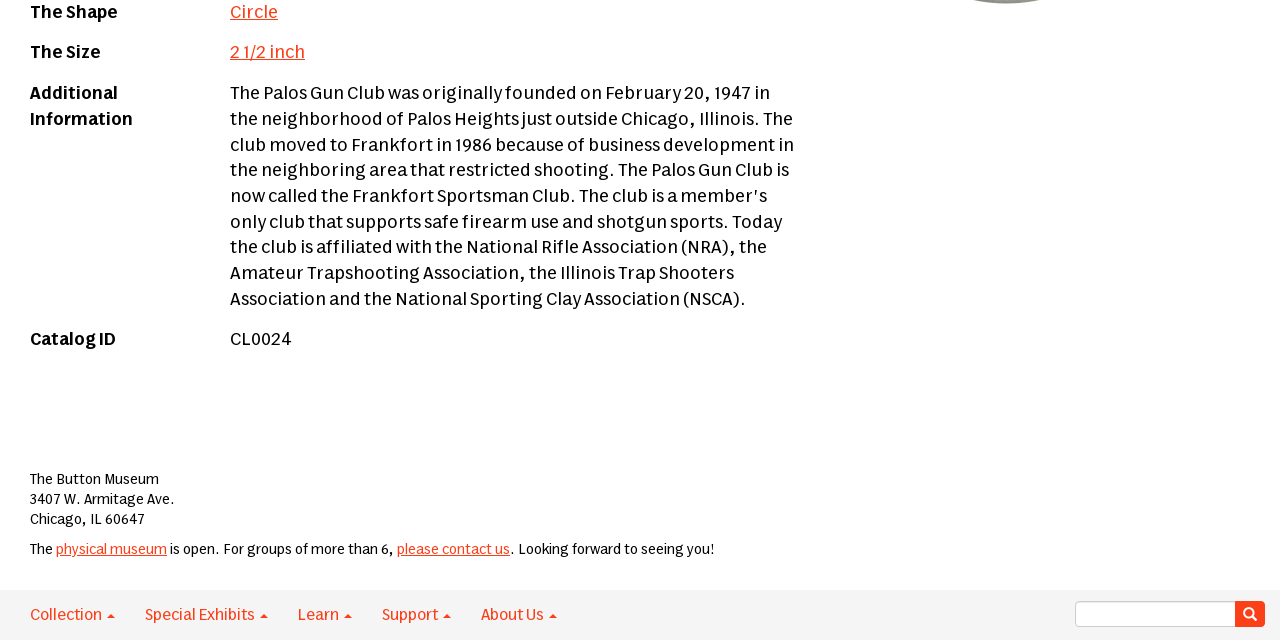Find the bounding box coordinates corresponding to the UI element with the description: "Special Exhibits". The coordinates should be formatted as [left, top, right, bottom], with values as floats between 0 and 1.

[0.102, 0.922, 0.221, 1.0]